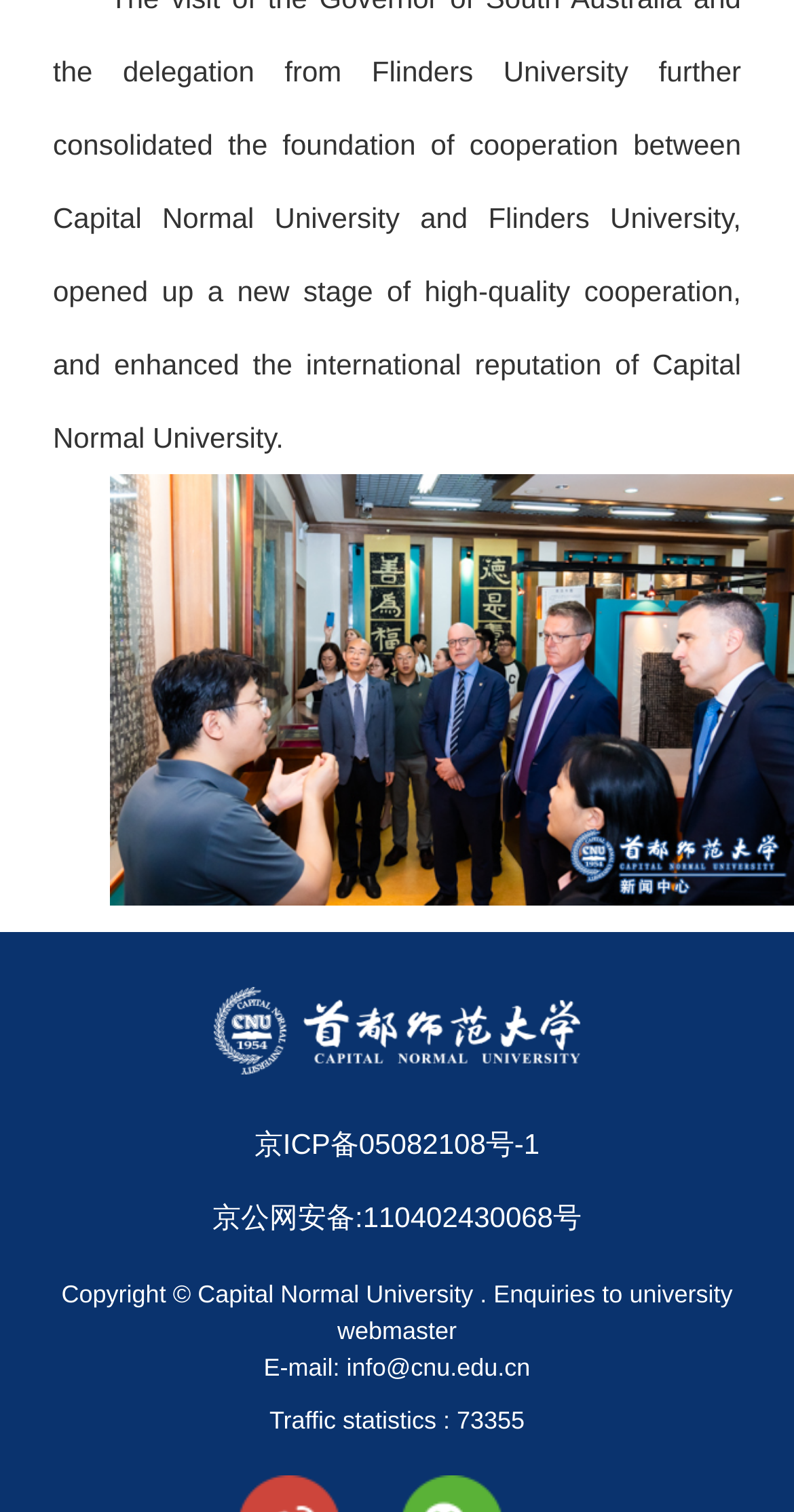What is the copyright holder of the website?
Kindly offer a detailed explanation using the data available in the image.

The copyright holder can be found at the bottom of the webpage, in the static text element with the text 'Copyright © Capital Normal University. Enquiries to university webmaster'.